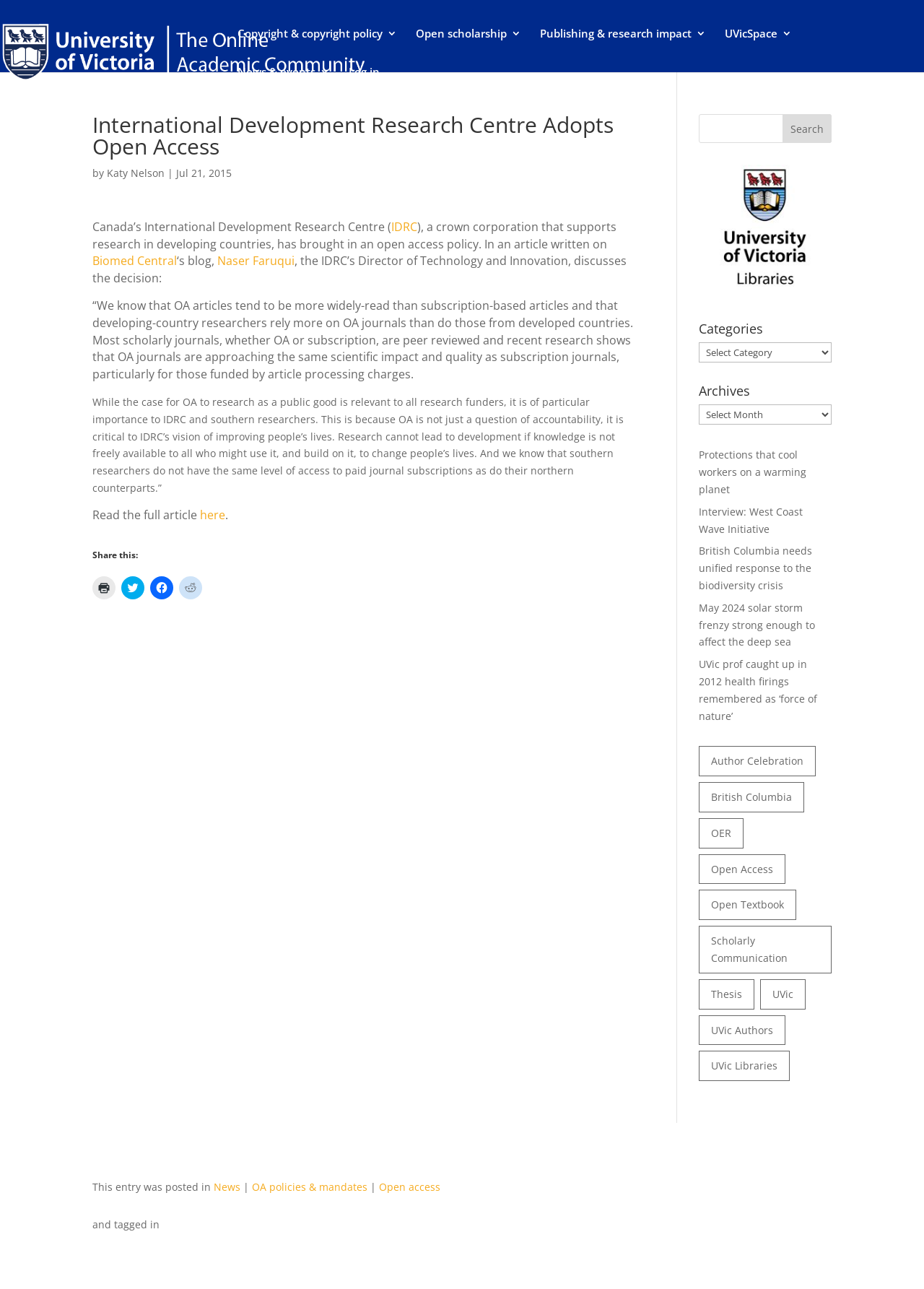Identify the bounding box coordinates of the area you need to click to perform the following instruction: "Click to share on Twitter".

[0.131, 0.447, 0.156, 0.465]